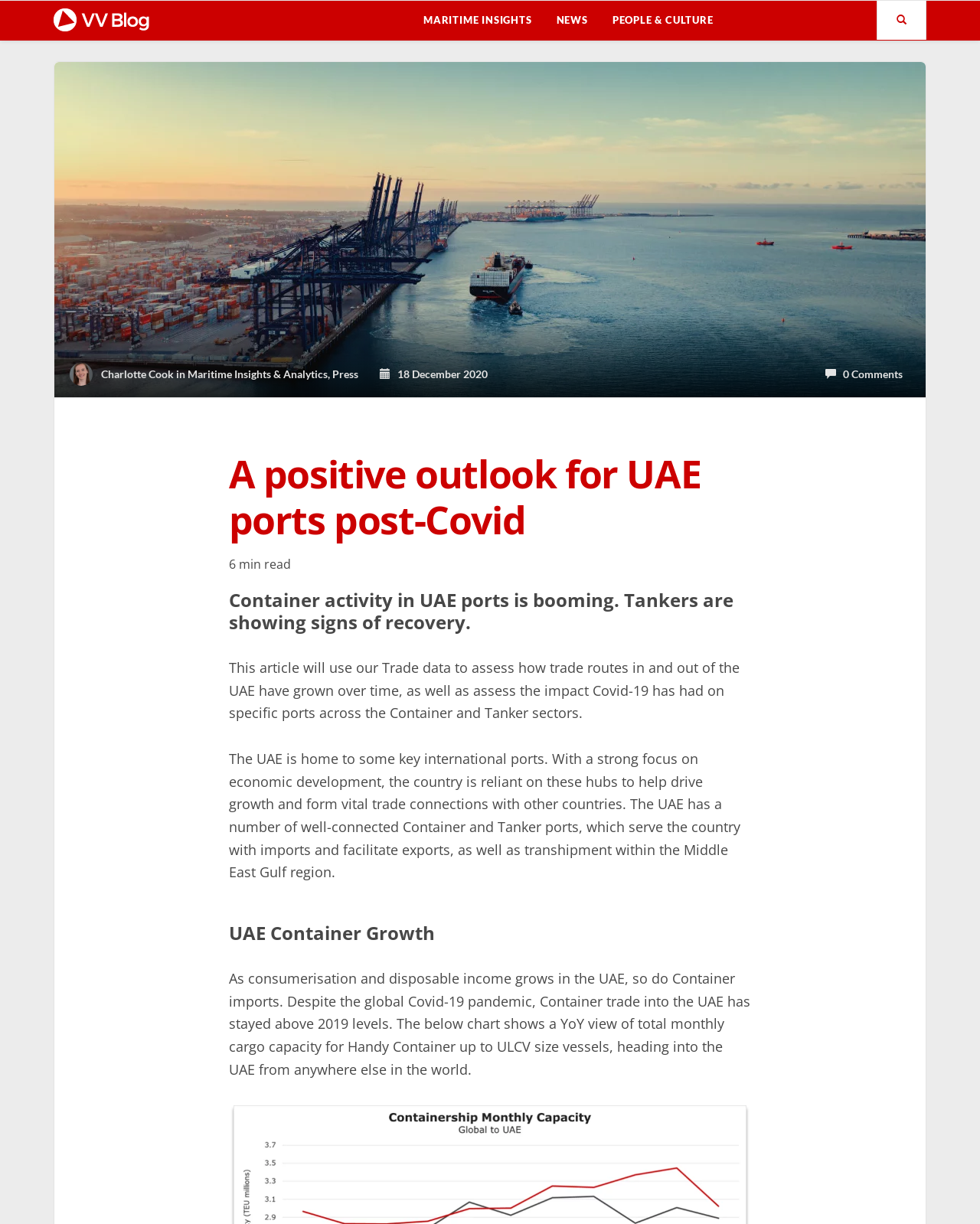Please identify the bounding box coordinates of the clickable element to fulfill the following instruction: "View Maritime Insights". The coordinates should be four float numbers between 0 and 1, i.e., [left, top, right, bottom].

[0.42, 0.001, 0.555, 0.033]